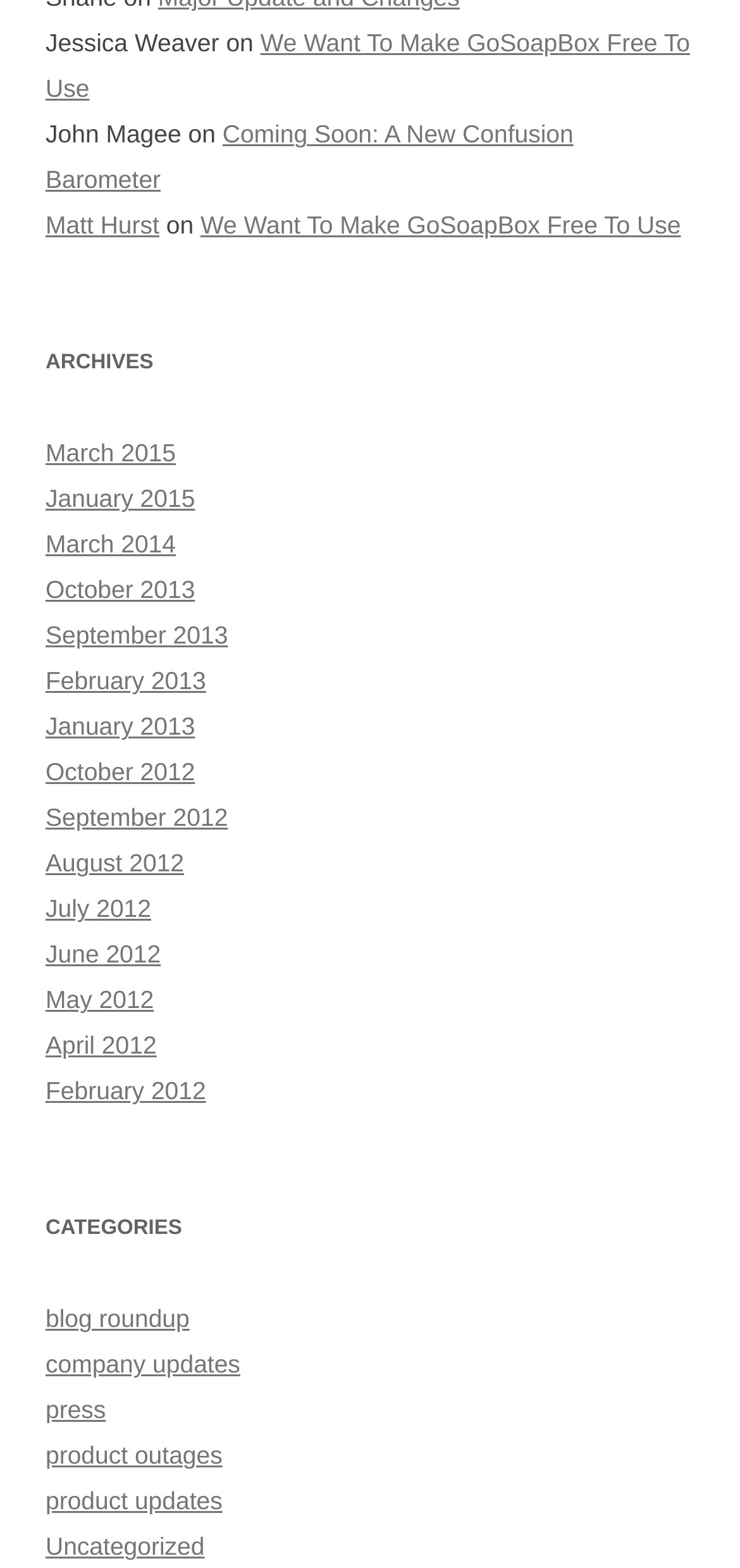What is the title of the first link under the 'ARCHIVES' heading?
Please answer the question with a detailed response using the information from the screenshot.

I looked at the links under the 'ARCHIVES' heading and found the first link, which is 'March 2015'. This is because it is the first link under the 'ARCHIVES' heading, and the y-coordinate of its bounding box is smaller than the others, indicating it is at the top.